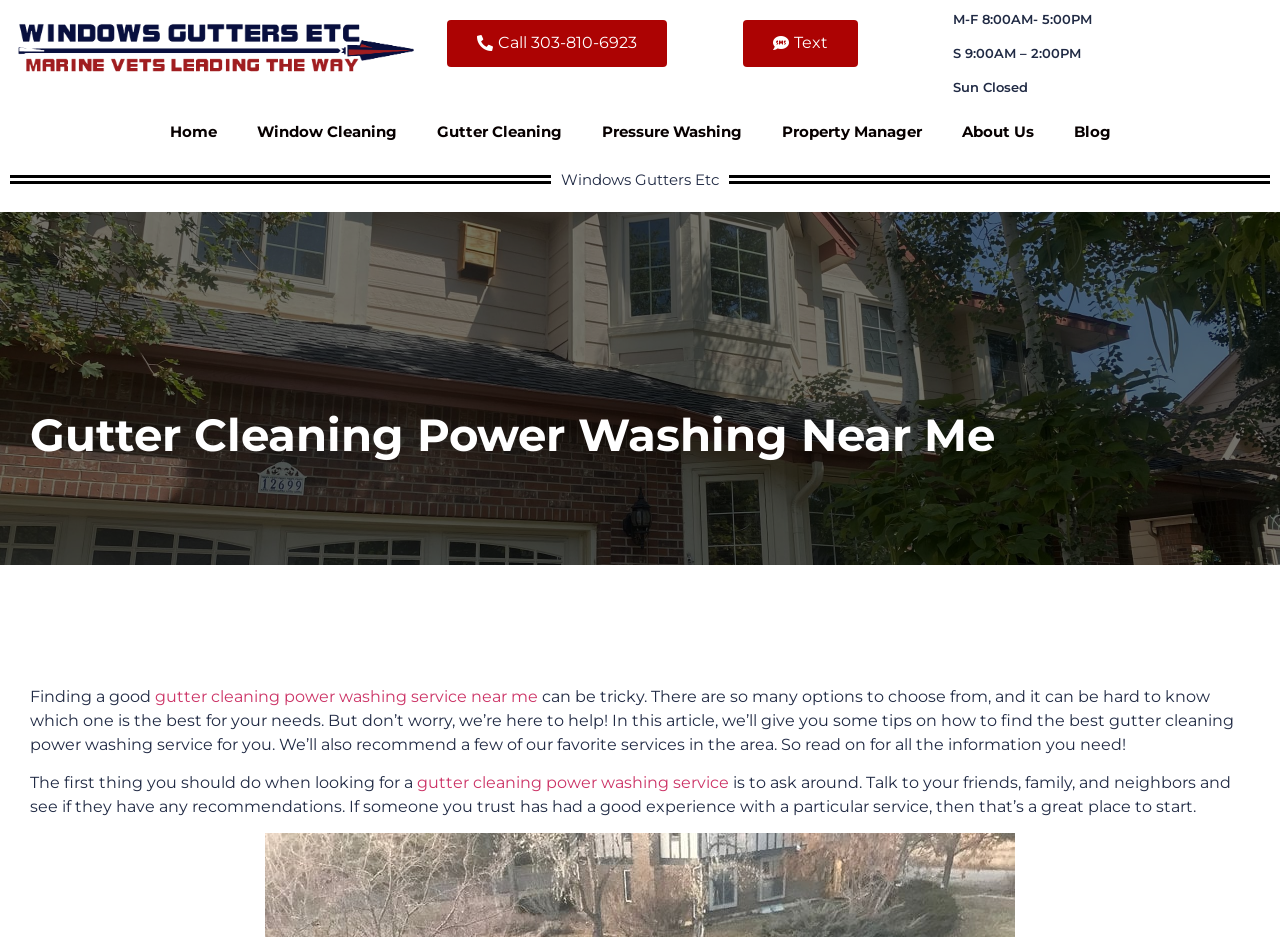Find the main header of the webpage and produce its text content.

Gutter Cleaning Power Washing Near Me